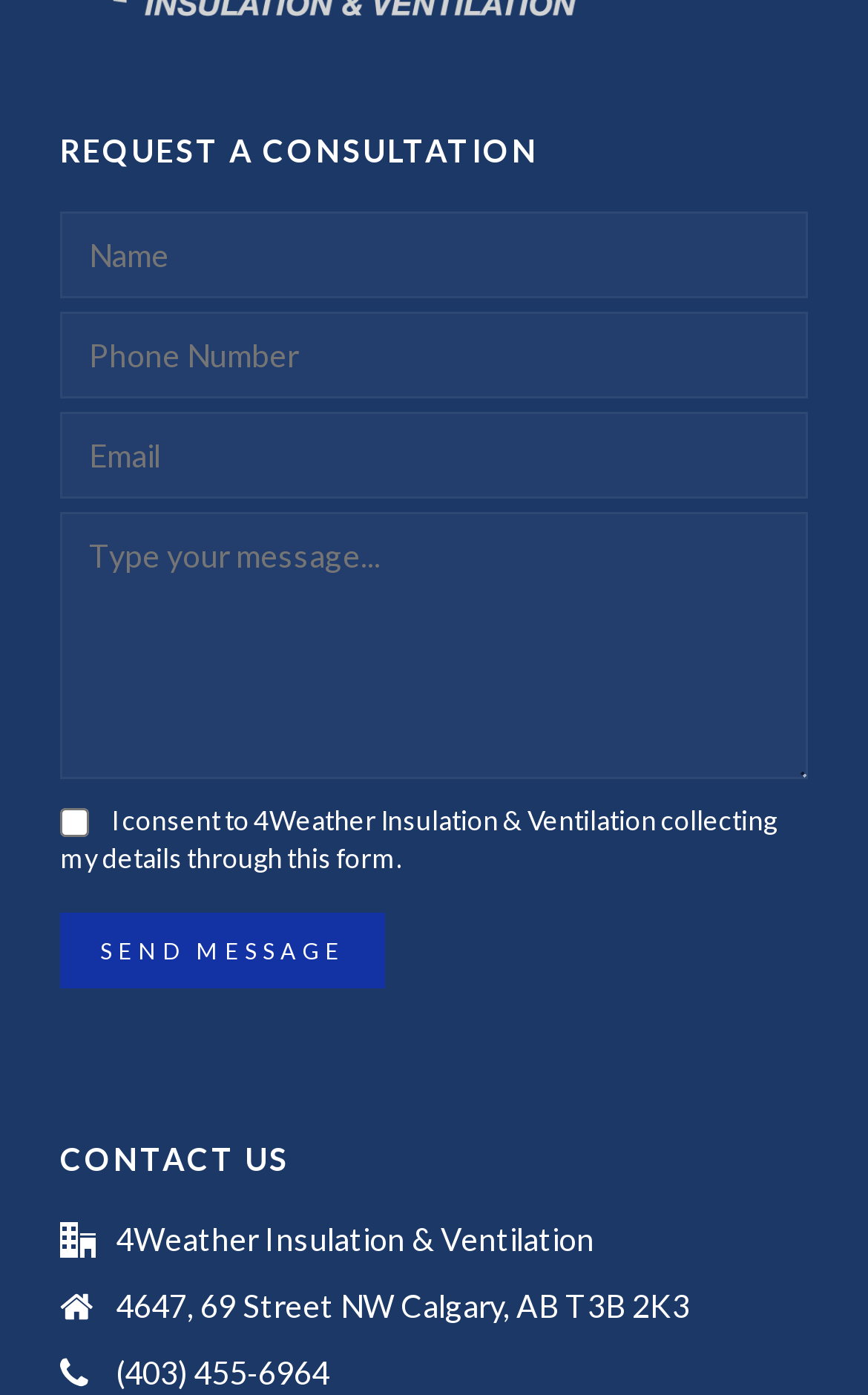Use the information in the screenshot to answer the question comprehensively: What is the purpose of the form?

The form on the webpage is used to request a consultation, as indicated by the static text 'REQUEST A CONSULTATION' and the presence of input fields for name, phone number, email, and message.